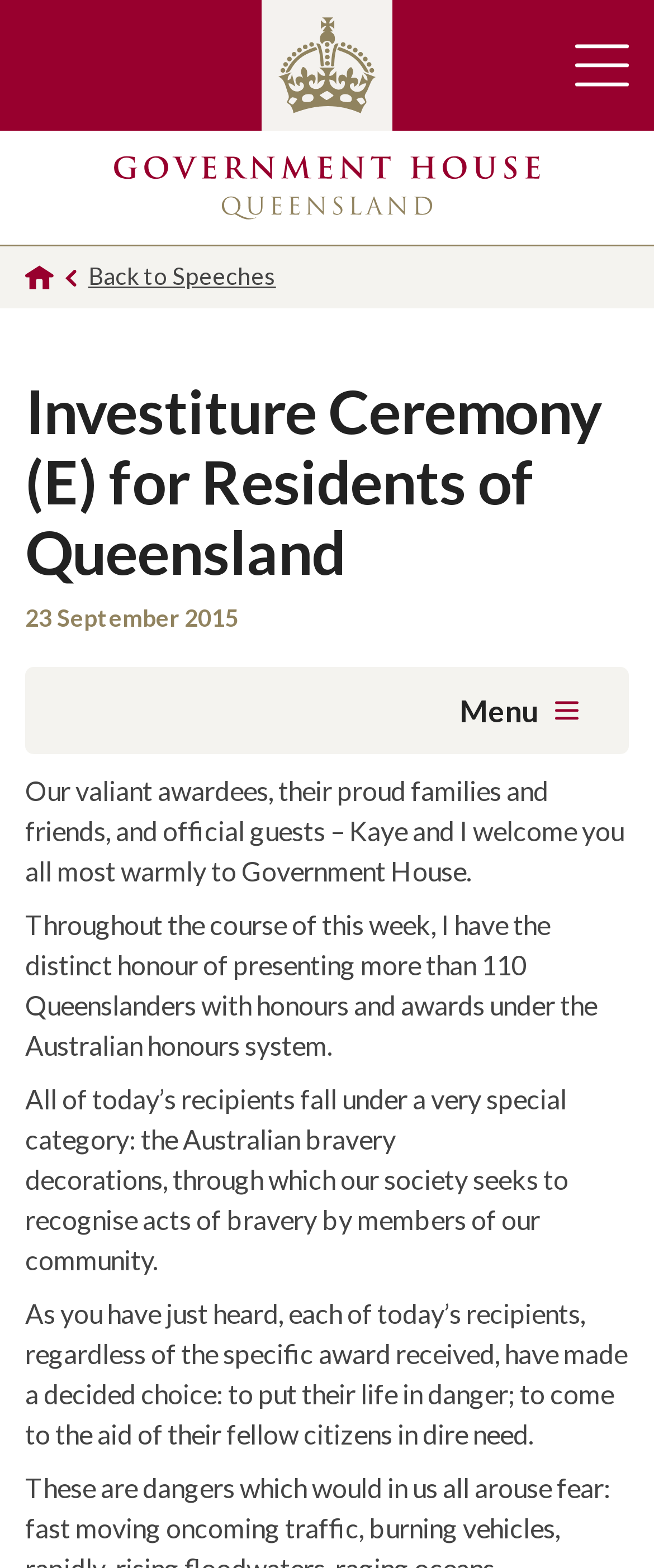Summarize the webpage in an elaborate manner.

The webpage is about the Investiture Ceremony (E) for Residents of Queensland on the Government House Queensland website. At the top right corner, there is a button to toggle the main navigation, accompanied by a small image. Below this, there is a link to the Government House Queensland website, which is positioned above a row of links, including "Homepage" and "Back to Speeches".

The main content of the page is headed by a title, "Investiture Ceremony (E) for Residents of Queensland", which is followed by a timestamp indicating the date of the event, September 23, 2015. Below this, there are four paragraphs of text, which appear to be a speech or address given at the ceremony. The speech welcomes guests, including awardees and their families, and discusses the significance of the Australian bravery decorations being presented.

On the right side of the page, there is a menu button that, when expanded, controls a sidebar navigation. Overall, the page has a simple and organized layout, with a focus on the text content of the speech.